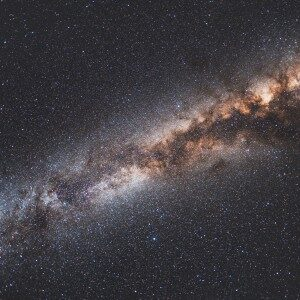What is created by the stars in the image?
Look at the image and respond with a single word or a short phrase.

Sense of depth and wonder